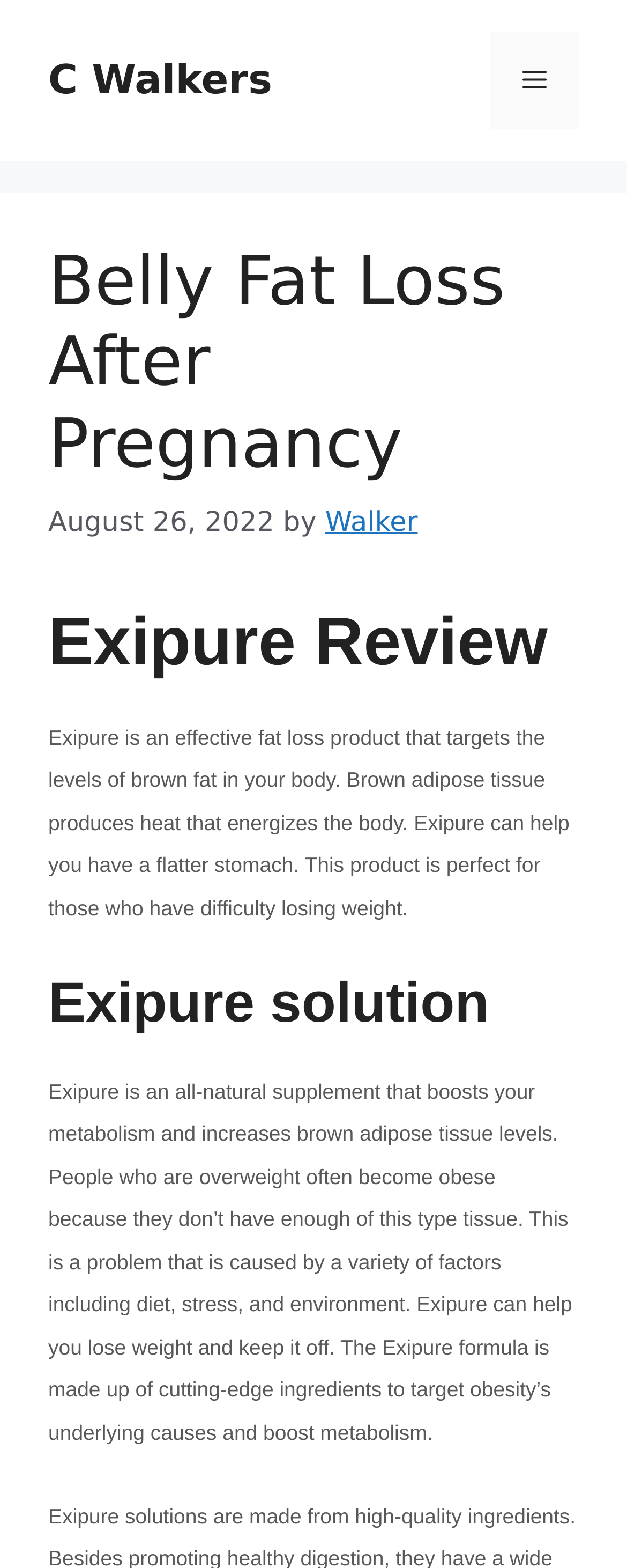Answer the following query concisely with a single word or phrase:
What type of tissue does Exipure target?

brown adipose tissue